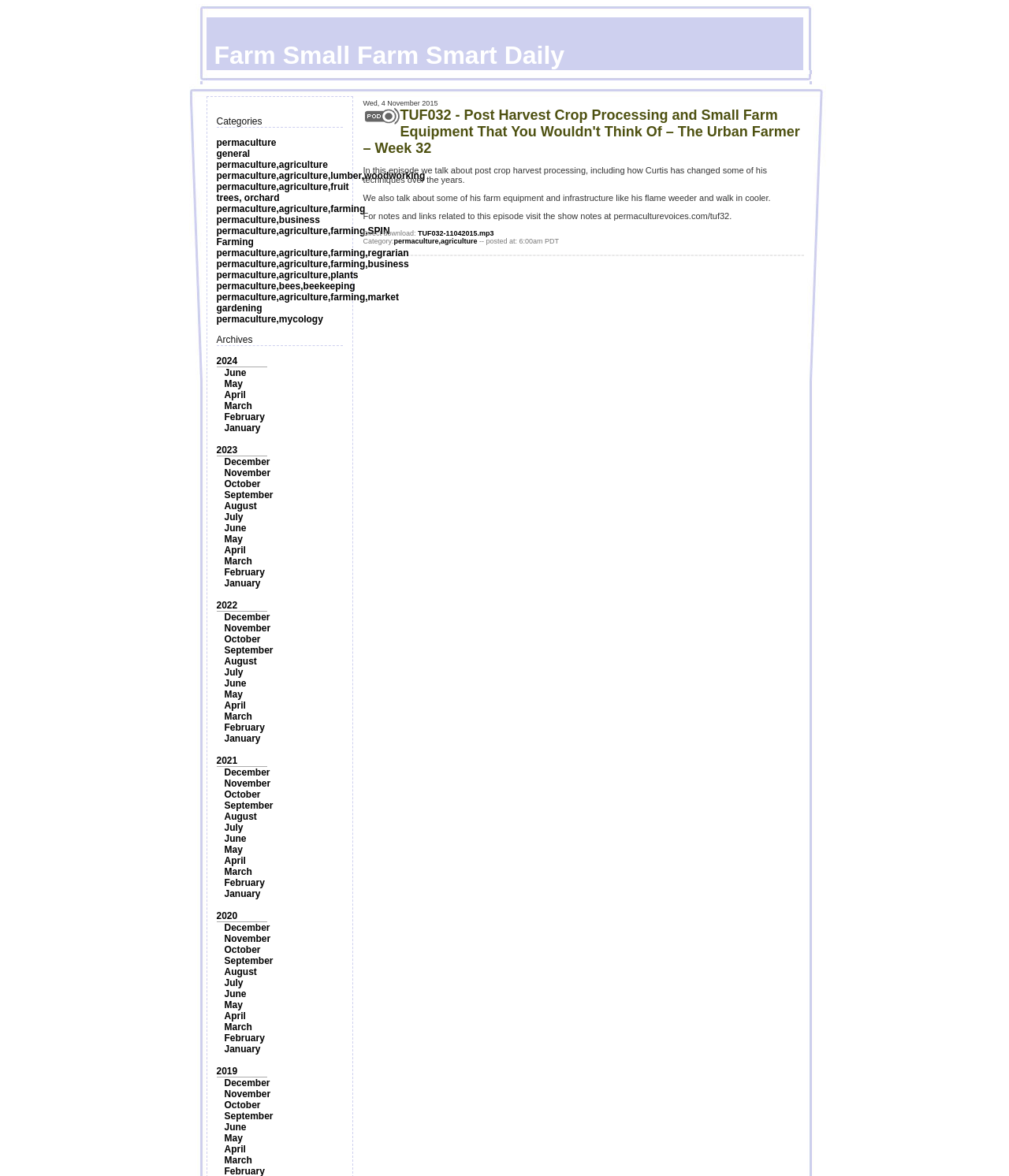Pinpoint the bounding box coordinates of the clickable element needed to complete the instruction: "Read about post harvest crop processing". The coordinates should be provided as four float numbers between 0 and 1: [left, top, right, bottom].

[0.214, 0.099, 0.26, 0.108]